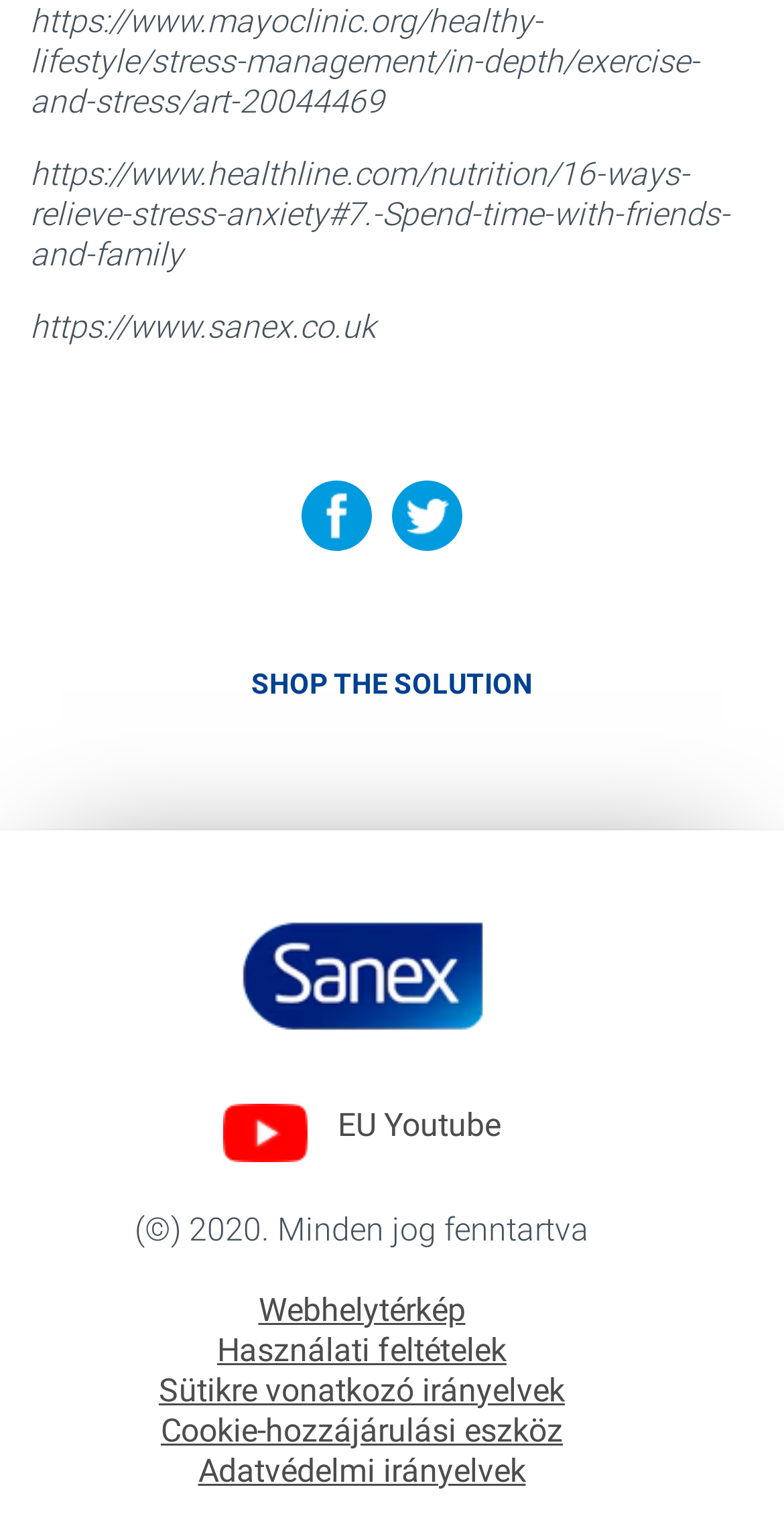Give a succinct answer to this question in a single word or phrase: 
What is the language of the webpage?

Hungarian